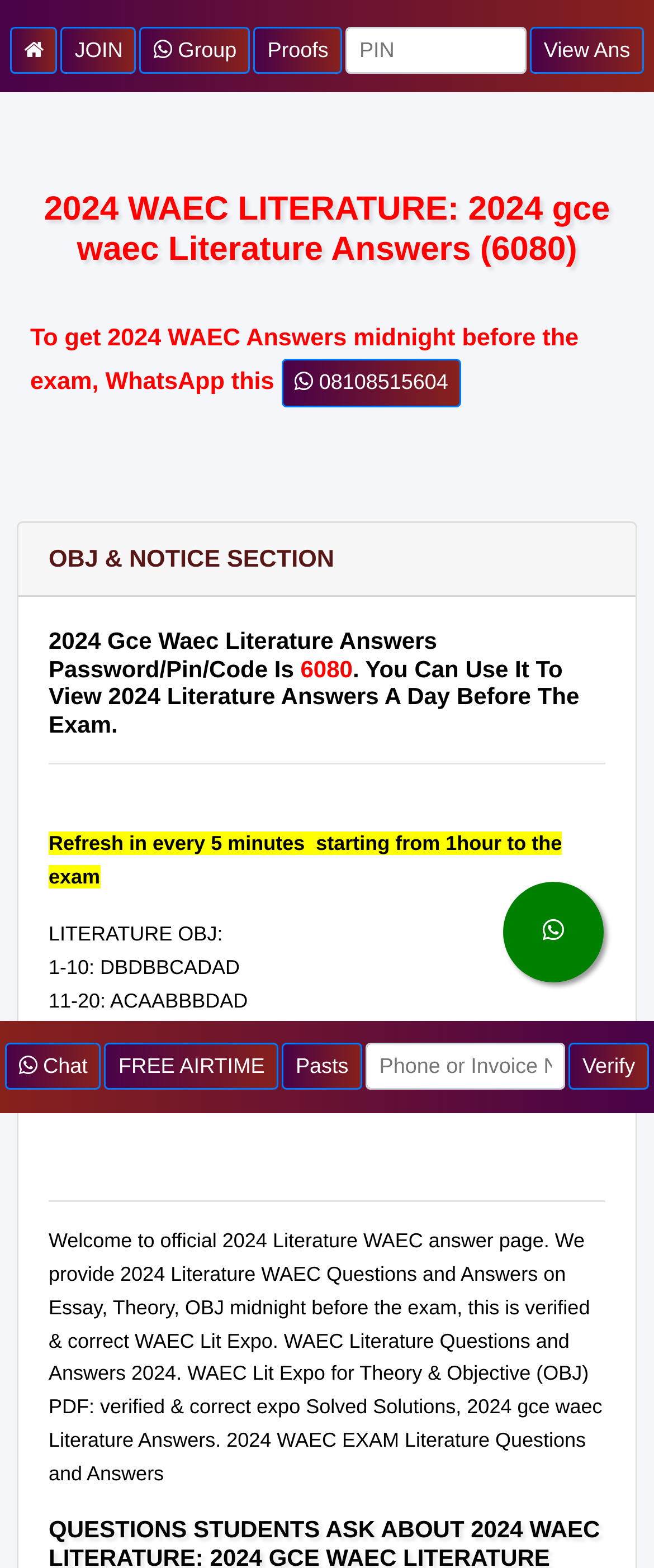What is the format of the literature OBJ answers? Examine the screenshot and reply using just one word or a brief phrase.

DBDBBCADAD